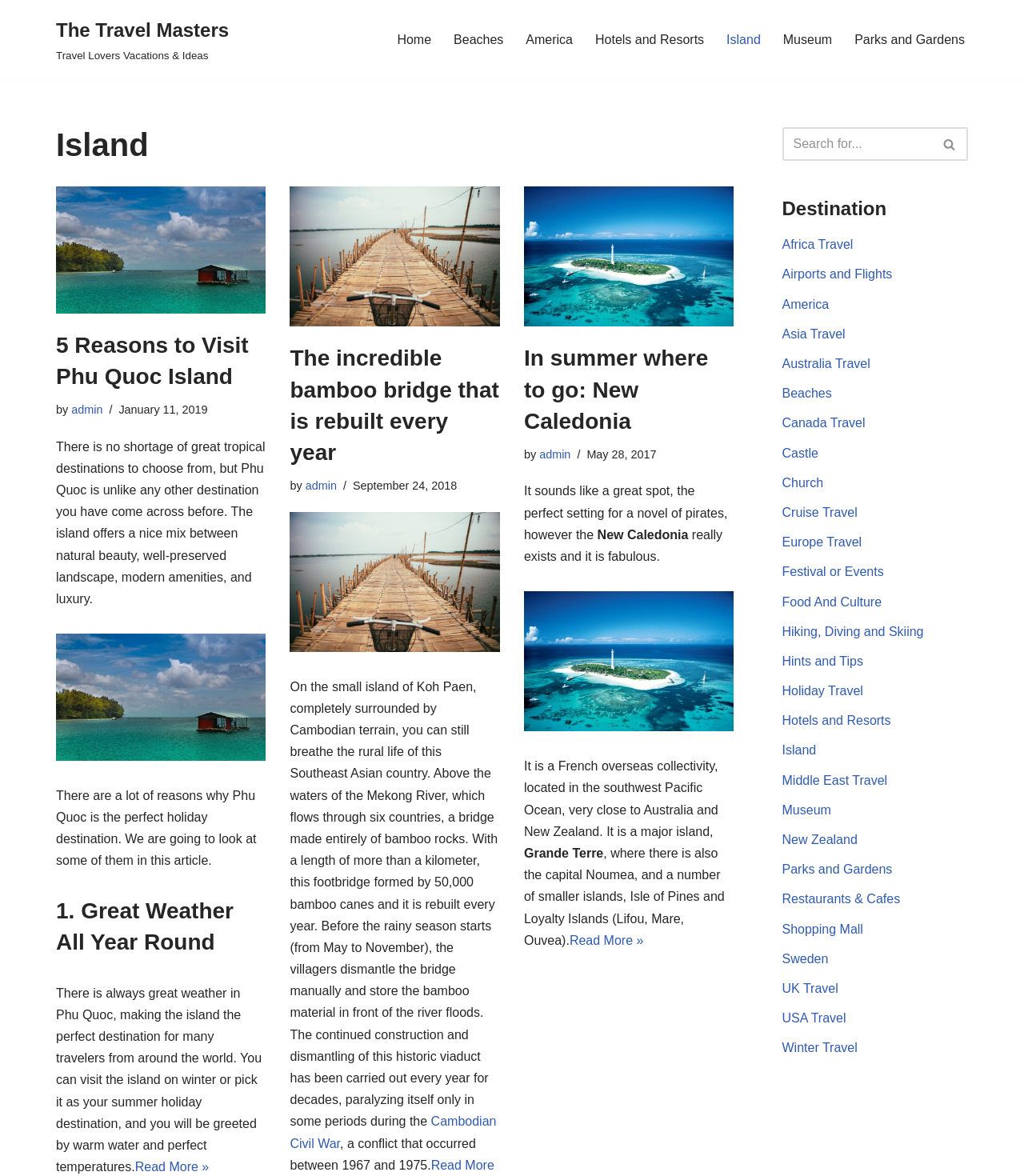Find the bounding box coordinates of the UI element according to this description: "Middle East Travel".

[0.764, 0.658, 0.866, 0.669]